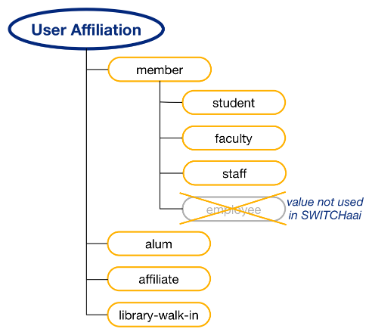Use the details in the image to answer the question thoroughly: 
Is 'employee' a valid affiliation within the Switch system?

According to the diagram, 'employee' is not a valid affiliation within the Switch system, as it is explicitly indicated as not being a part of the 'member' category.